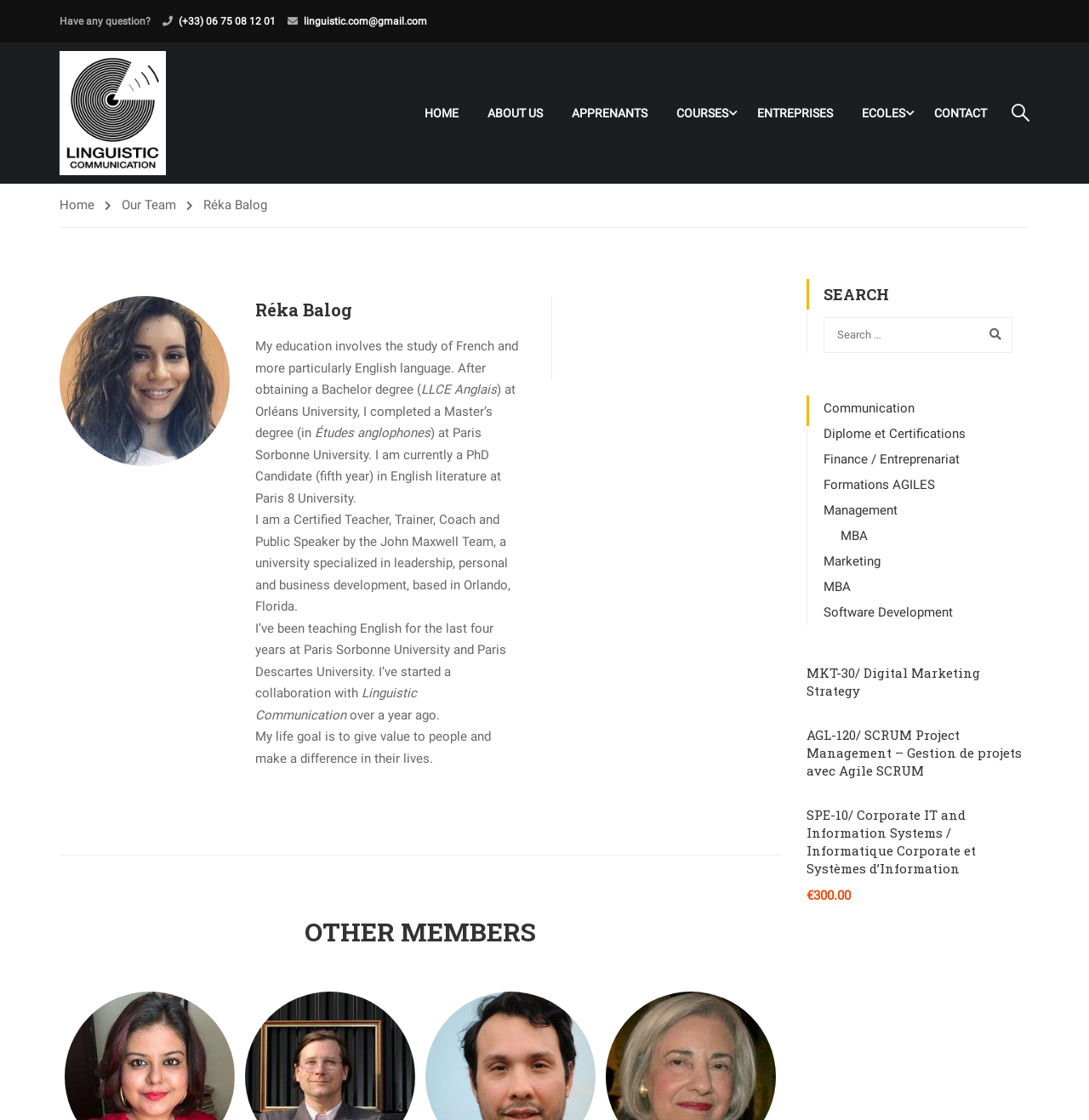Specify the bounding box coordinates (top-left x, top-left y, bottom-right x, bottom-right y) of the UI element in the screenshot that matches this description: Apprenants

[0.513, 0.078, 0.606, 0.124]